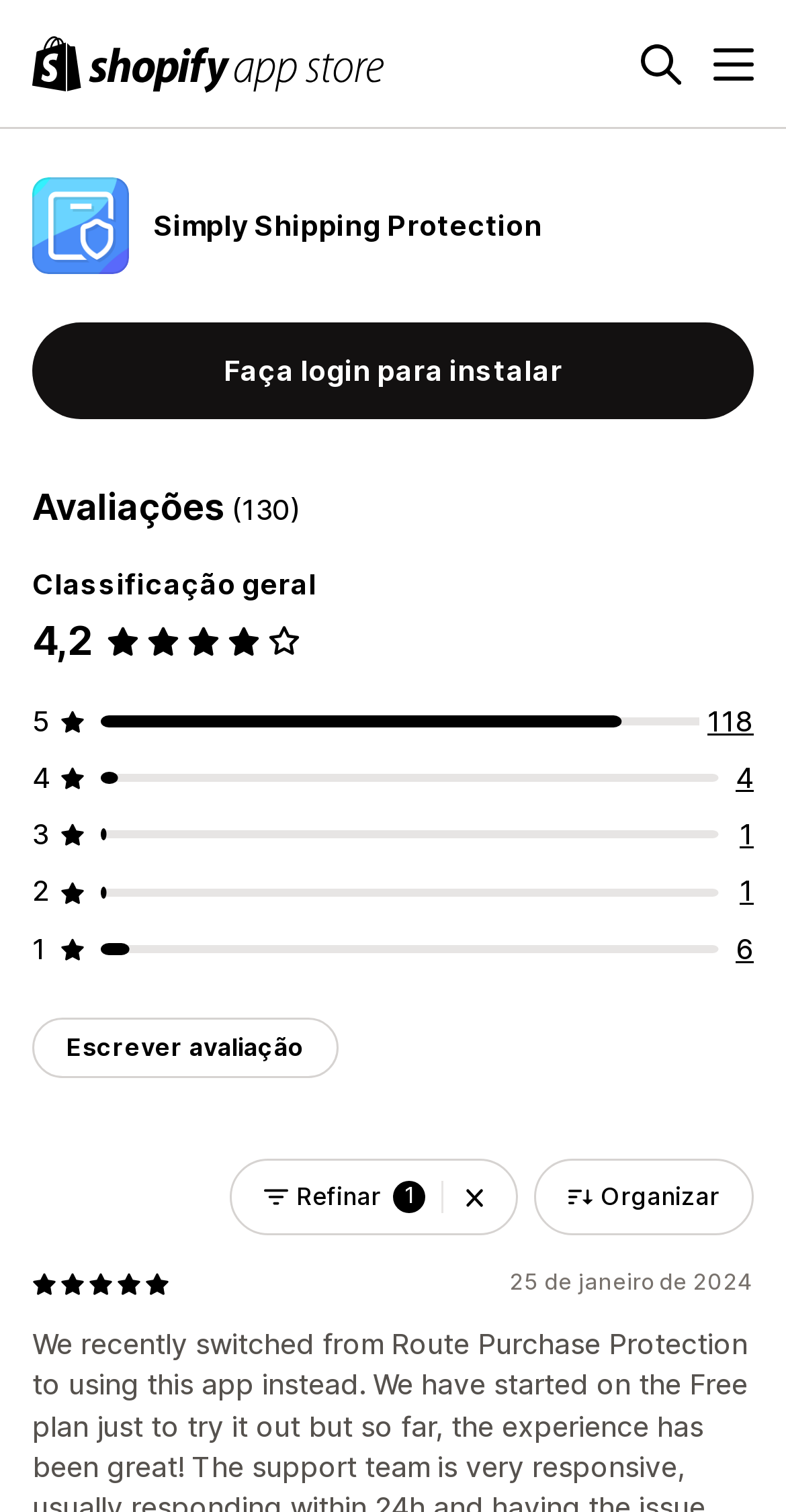Give a one-word or short phrase answer to this question: 
What is the rating of Simply Shipping Protection?

4.2 out of 5 stars